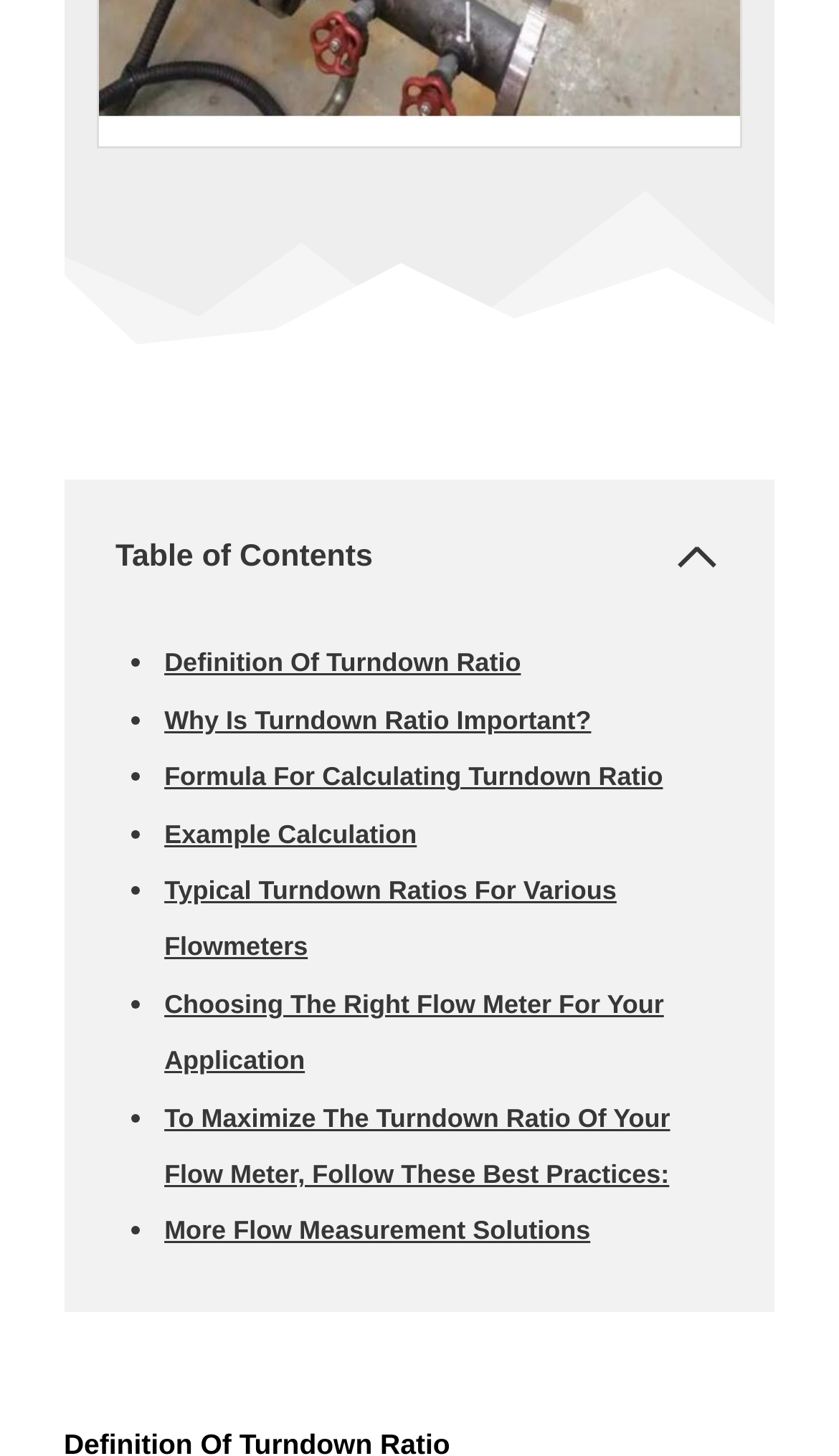Identify the bounding box of the UI element described as follows: "Example calculation". Provide the coordinates as four float numbers in the range of 0 to 1 [left, top, right, bottom].

[0.196, 0.562, 0.497, 0.583]